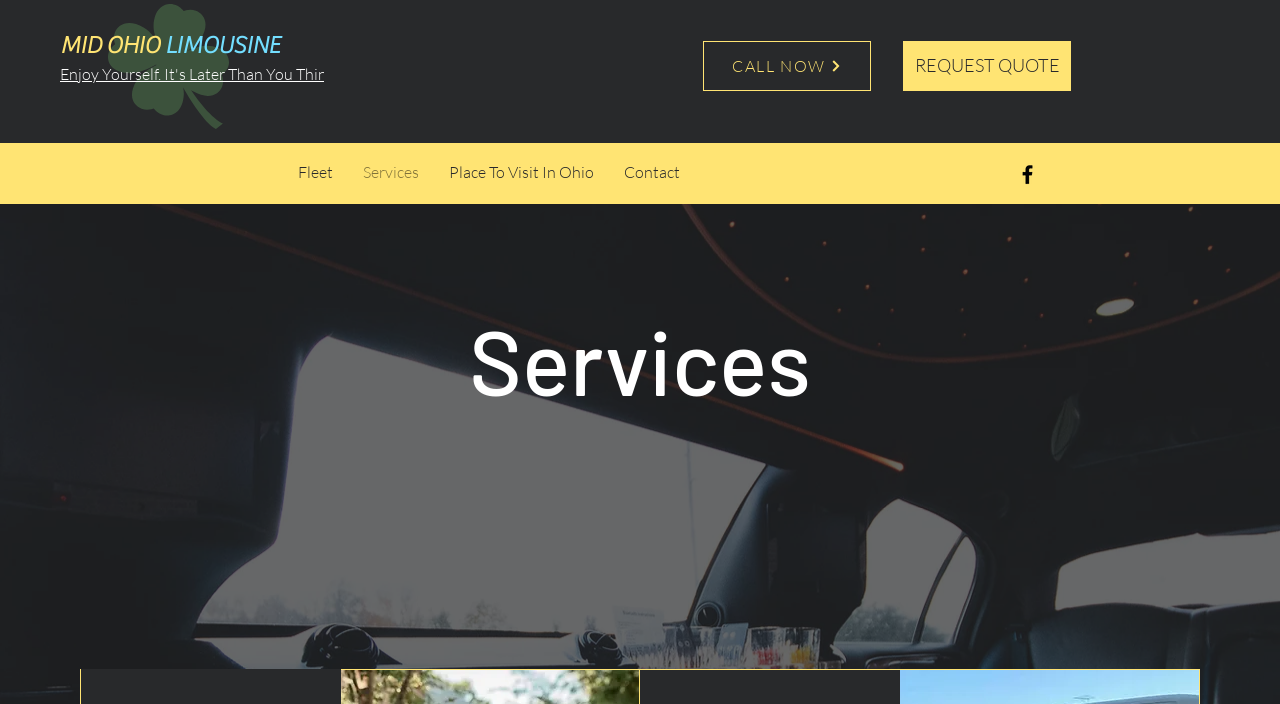Provide the bounding box coordinates of the section that needs to be clicked to accomplish the following instruction: "Visit the 'Fleet' page."

[0.221, 0.224, 0.272, 0.266]